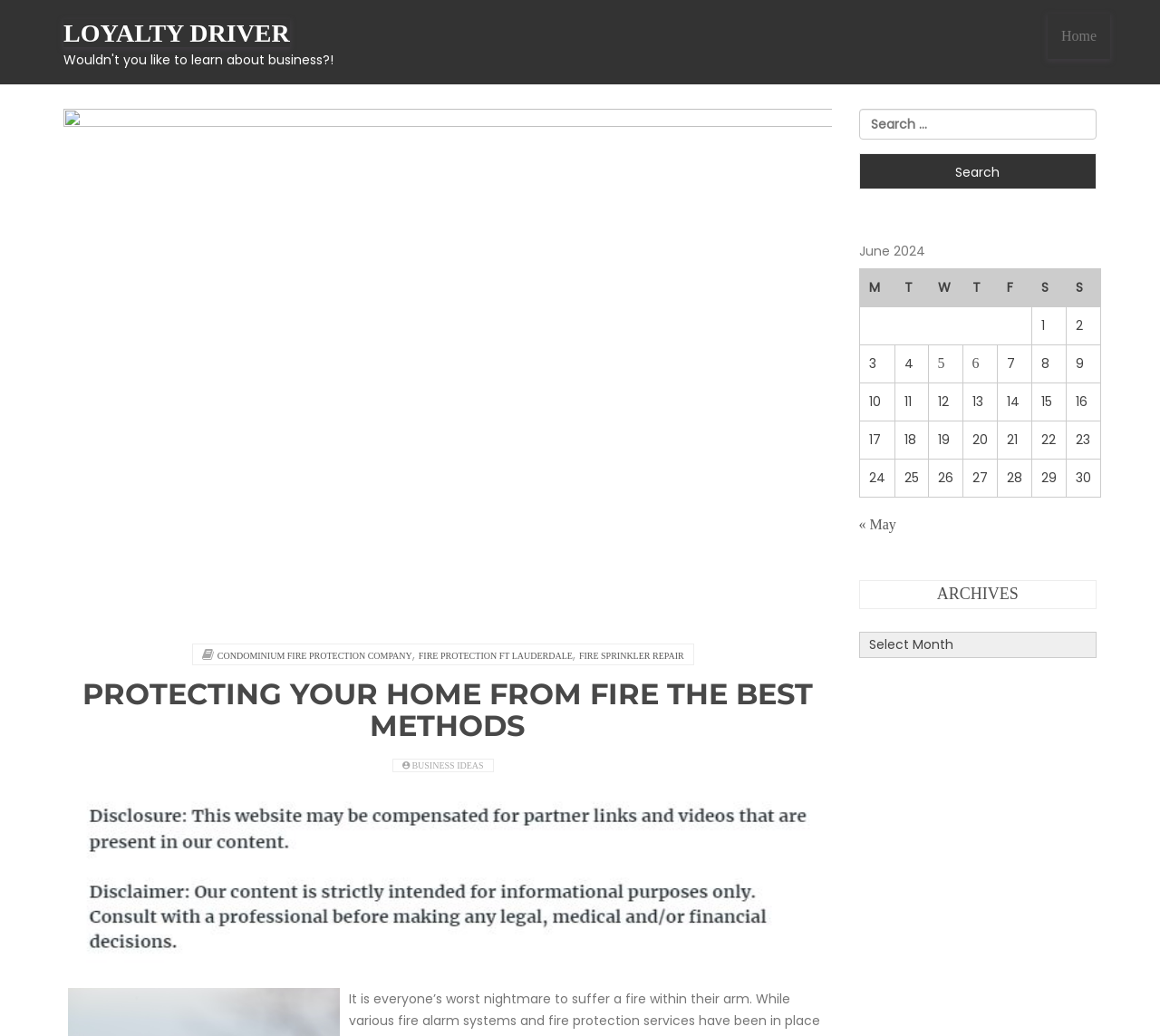Extract the bounding box coordinates for the described element: "Home". The coordinates should be represented as four float numbers between 0 and 1: [left, top, right, bottom].

[0.903, 0.013, 0.957, 0.057]